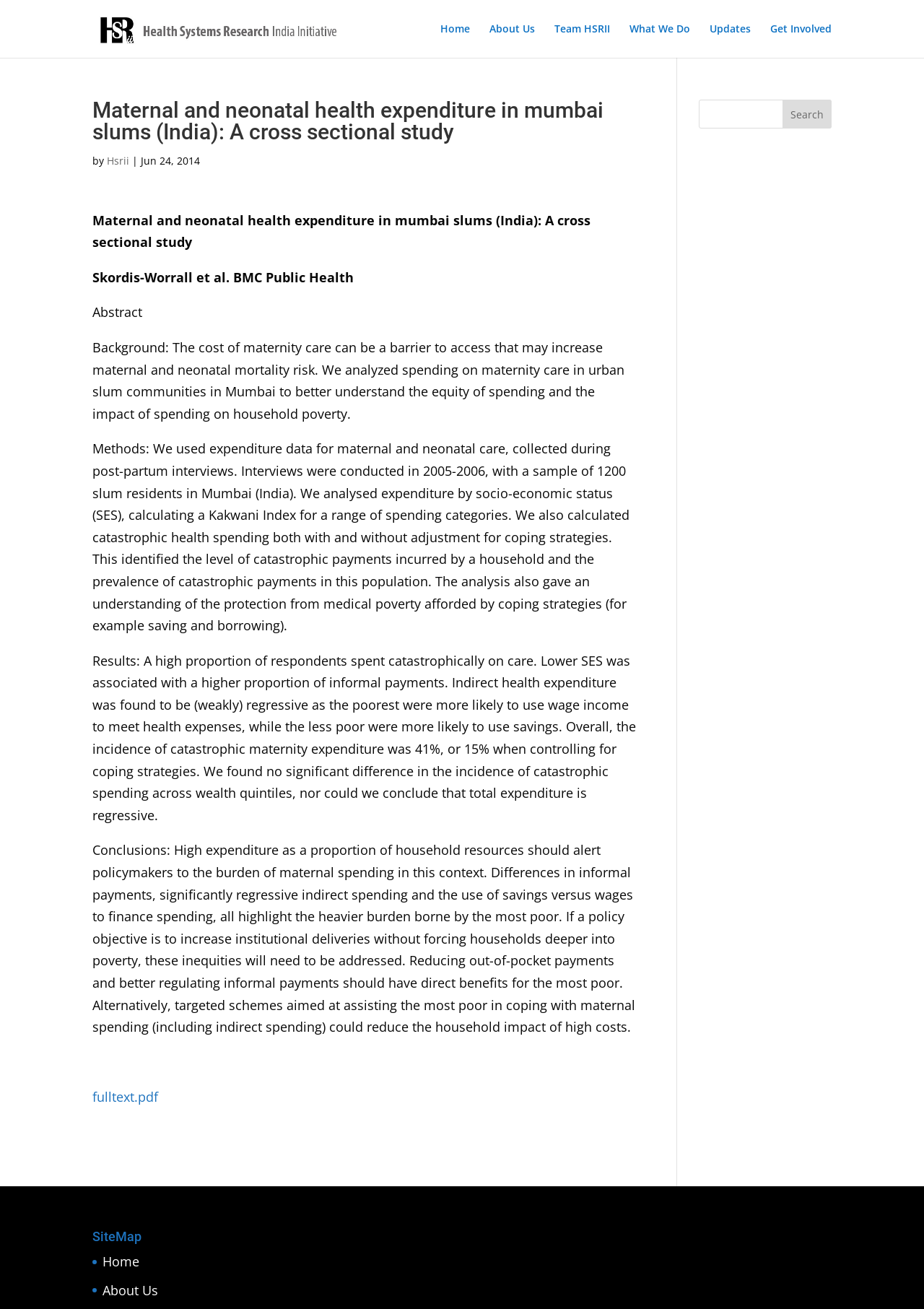Explain the webpage in detail, including its primary components.

The webpage is about a research study on maternal and neonatal health expenditure in Mumbai slums, India. At the top, there is a logo of HSRII, accompanied by a link to the organization's homepage. To the right of the logo, there is a navigation menu with links to various sections of the website, including Home, About Us, Team HSRII, What We Do, Updates, and Get Involved.

Below the navigation menu, there is an article section that takes up most of the page. The article's title, "Maternal and neonatal health expenditure in mumbai slums (India): A cross sectional study", is displayed prominently at the top. The author's name, "Hsrii", is mentioned below the title, along with the publication date, "Jun 24, 2014".

The article's abstract is divided into several sections, including Background, Methods, Results, and Conclusions. The text is dense and academic, discussing the study's findings on the cost of maternity care in urban slum communities in Mumbai and its impact on household poverty.

To the right of the article, there is a search box with a button labeled "Search". Below the search box, there is a SiteMap section with links to various pages on the website, including Home and About Us.

At the bottom of the page, there is a link to a full-text PDF version of the article.